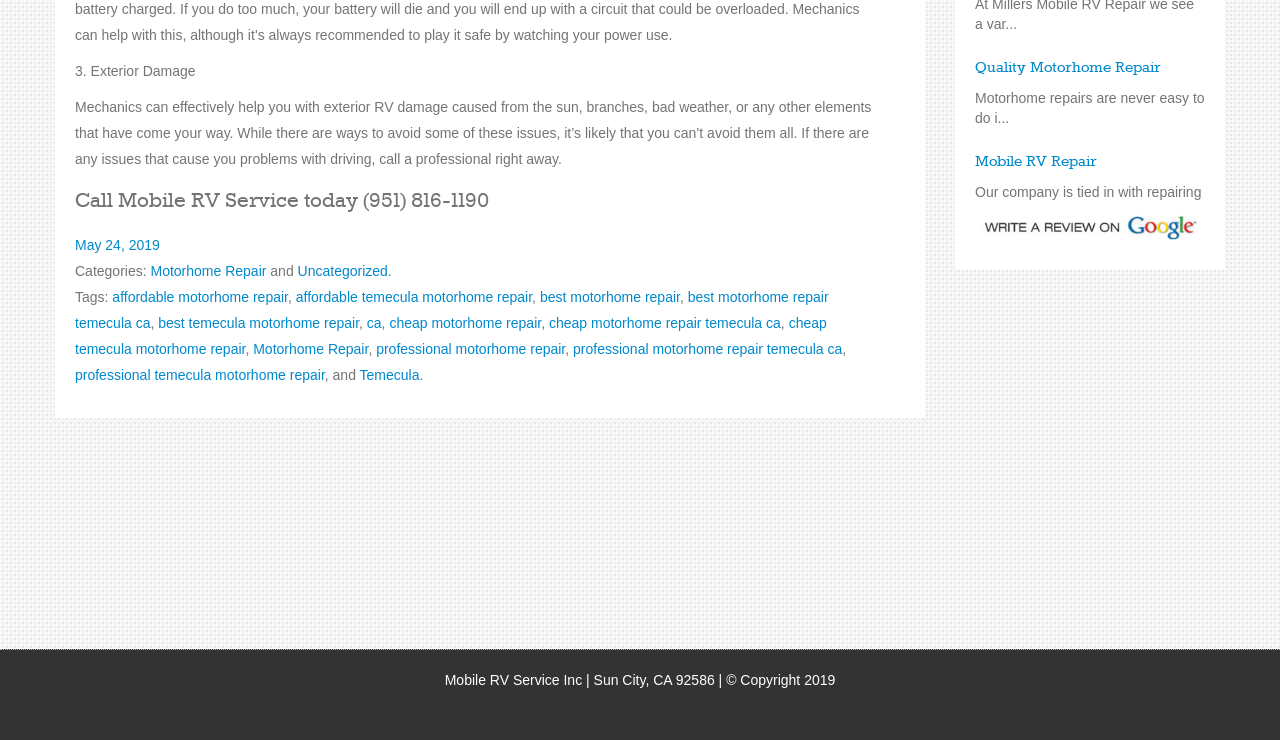Provide the bounding box coordinates of the UI element that matches the description: "Quality Motorhome Repair".

[0.762, 0.08, 0.907, 0.104]